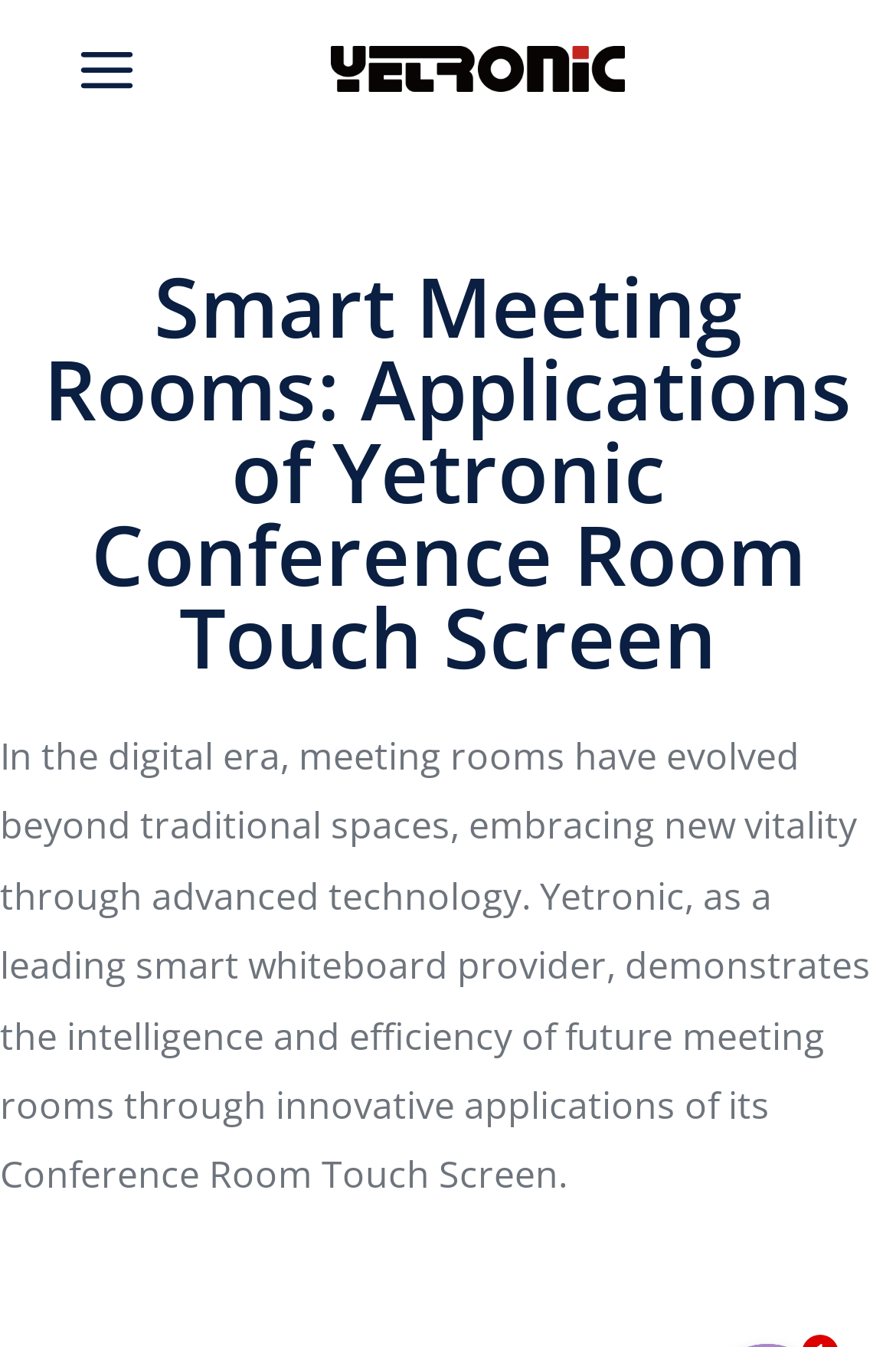Extract the bounding box coordinates of the UI element described: "aria-label="Smart Board Factory"". Provide the coordinates in the format [left, top, right, bottom] with values ranging from 0 to 1.

[0.368, 0.034, 0.696, 0.068]